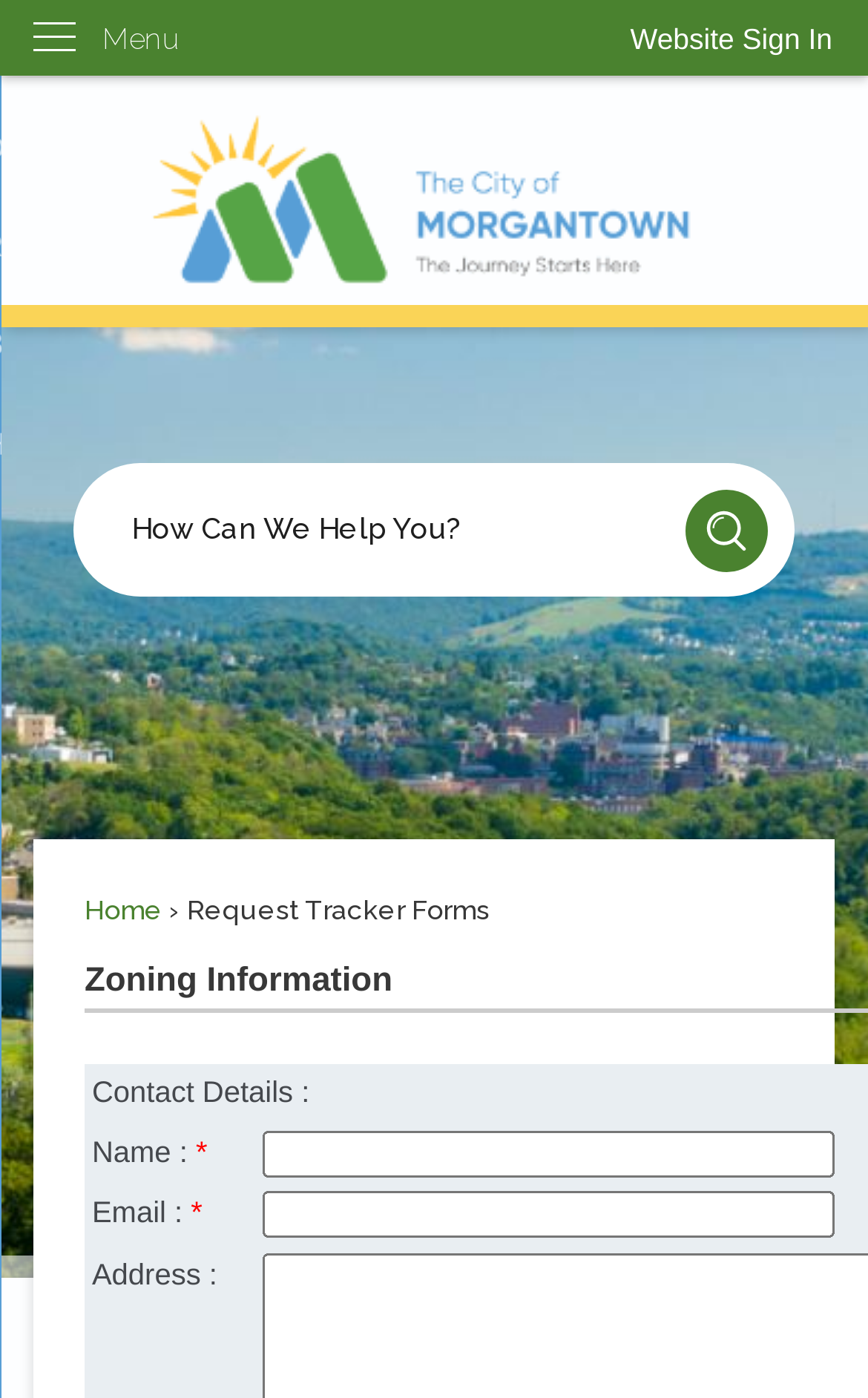Identify the bounding box coordinates of the section to be clicked to complete the task described by the following instruction: "Sign in to the website". The coordinates should be four float numbers between 0 and 1, formatted as [left, top, right, bottom].

[0.685, 0.0, 1.0, 0.056]